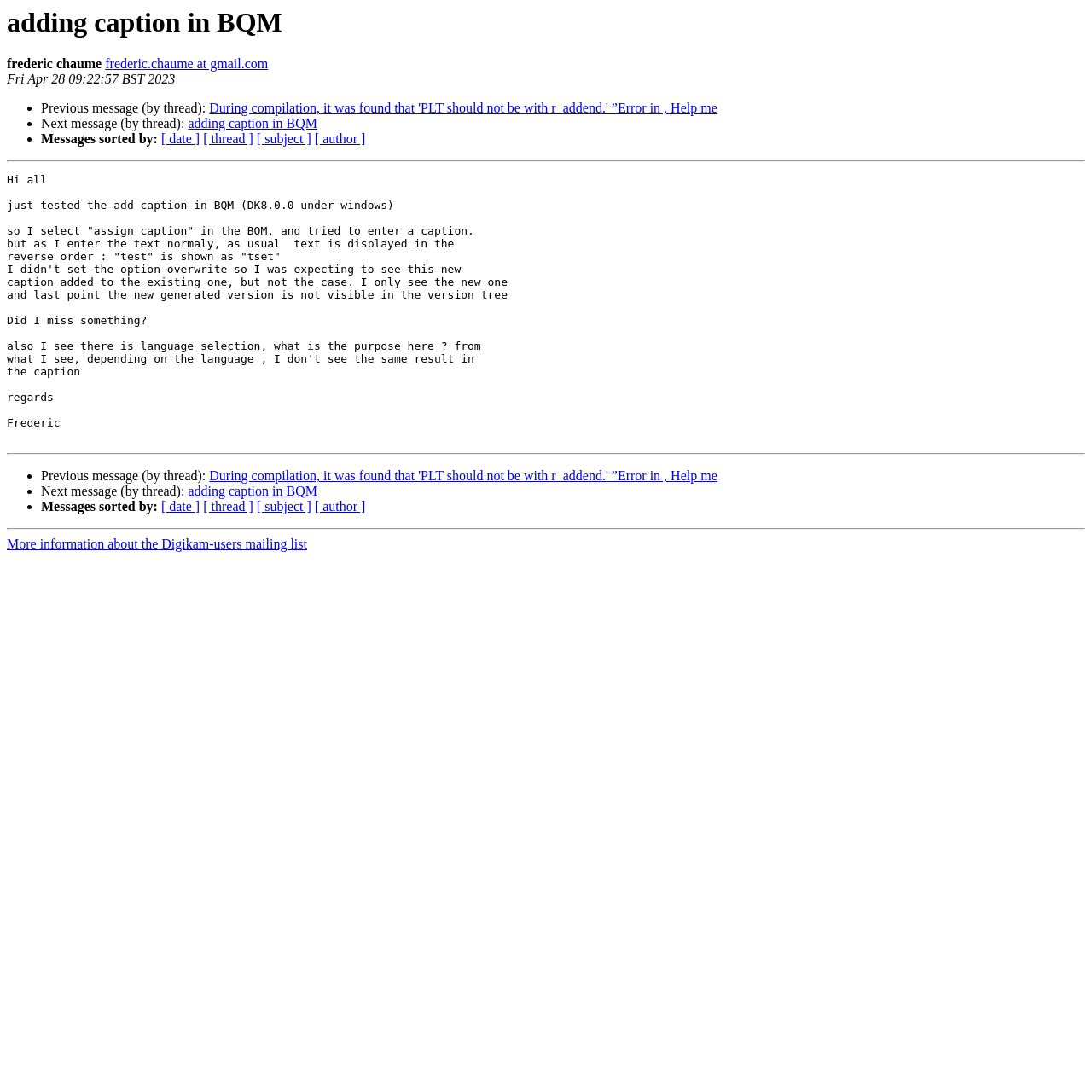What is the version tree?
Please provide a comprehensive answer based on the information in the image.

The version tree is not visible after adding a new caption in BQM, which is mentioned in the message body as a point of confusion for the user.